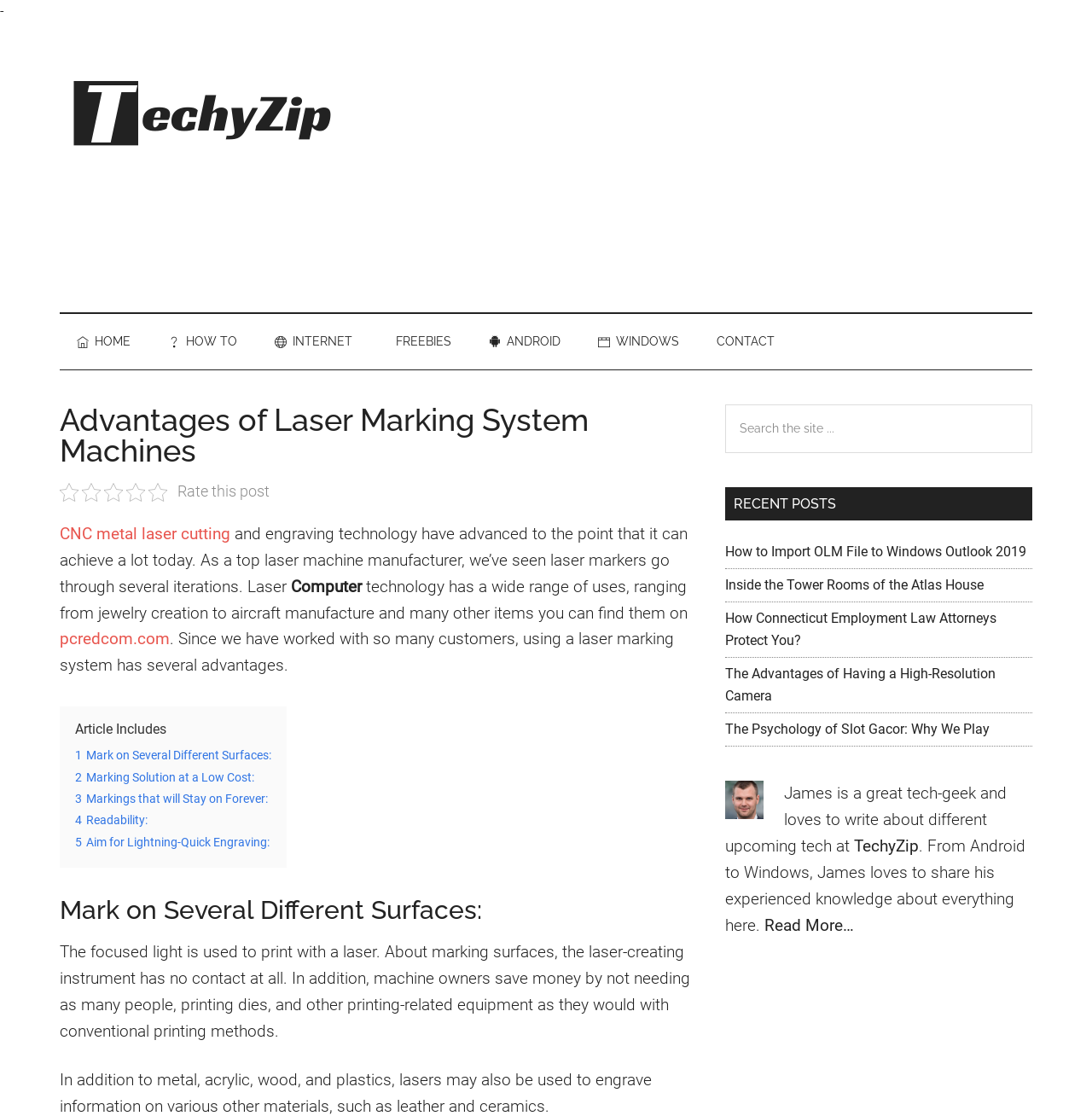Please provide the bounding box coordinates for the element that needs to be clicked to perform the instruction: "Visit the 'Techy Zip' homepage". The coordinates must consist of four float numbers between 0 and 1, formatted as [left, top, right, bottom].

[0.782, 0.749, 0.841, 0.767]